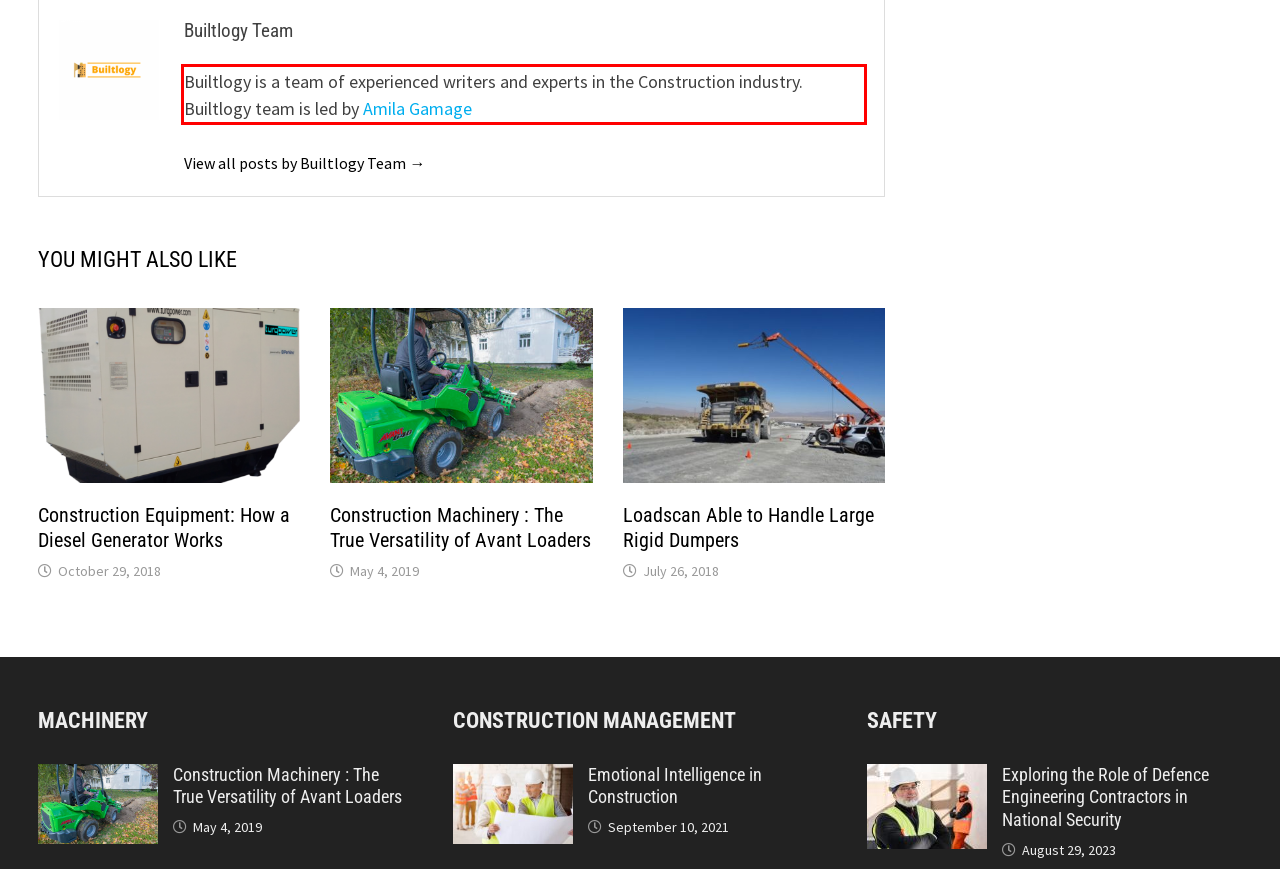Please perform OCR on the text within the red rectangle in the webpage screenshot and return the text content.

Builtlogy is a team of experienced writers and experts in the Construction industry. Builtlogy team is led by Amila Gamage